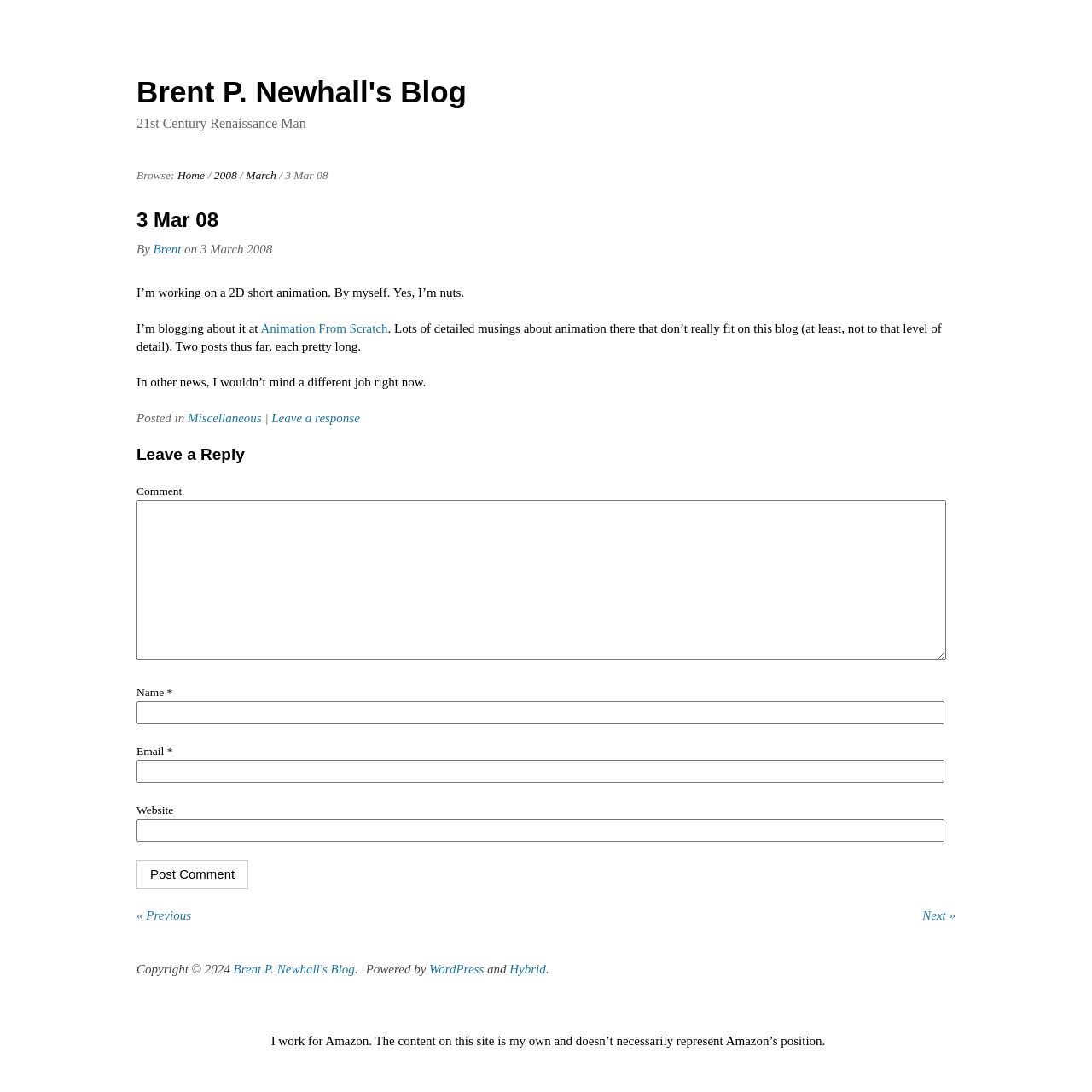What is the title of the blog?
Respond with a short answer, either a single word or a phrase, based on the image.

Brent P. Newhall's Blog